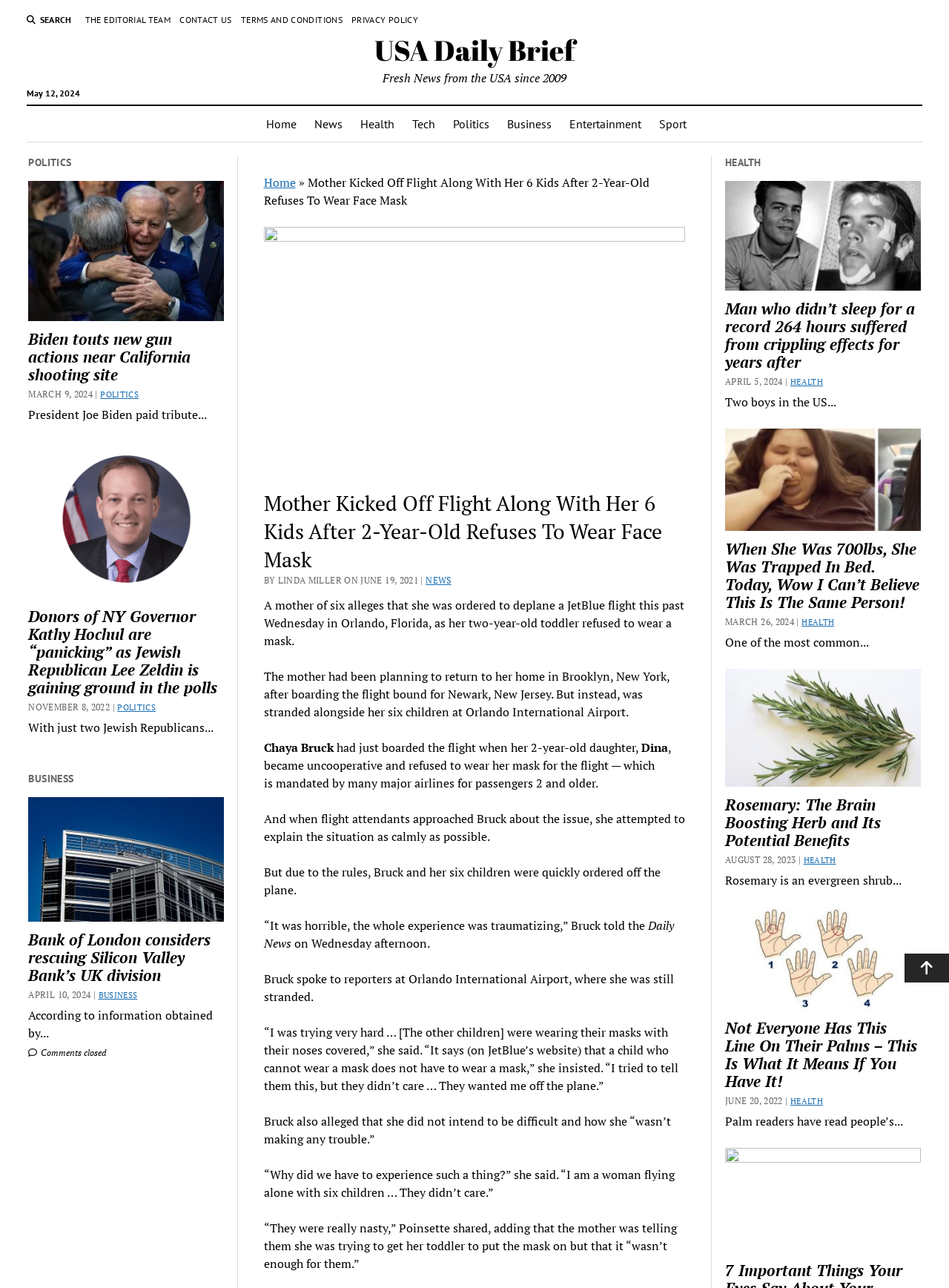Given the description The Editorial Team, predict the bounding box coordinates of the UI element. Ensure the coordinates are in the format (top-left x, top-left y, bottom-right x, bottom-right y) and all values are between 0 and 1.

[0.09, 0.01, 0.18, 0.021]